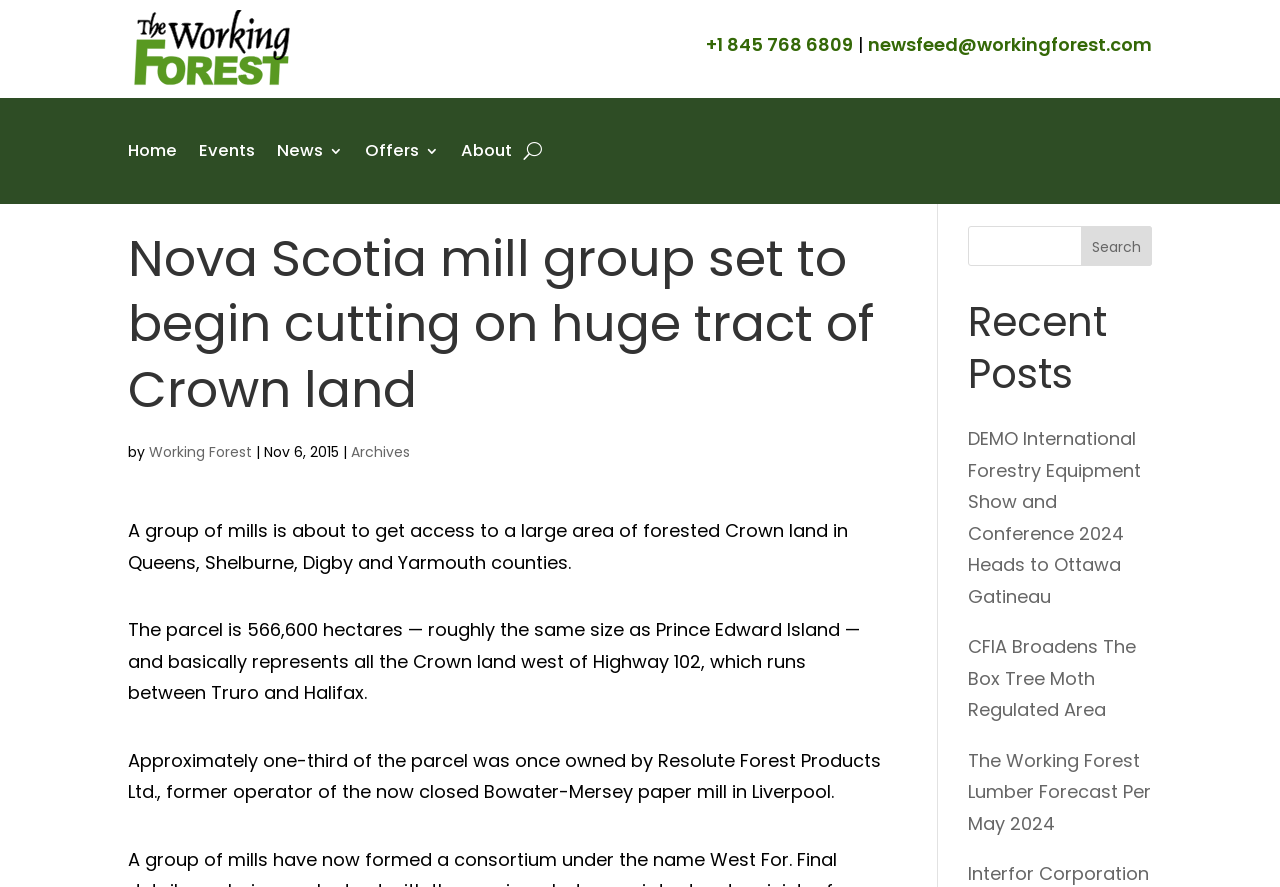Provide an in-depth caption for the elements present on the webpage.

The webpage appears to be a news article from "The Working Forest" website. At the top left corner, there is an image of the "OFFICIAL Working Forest LOGO". Next to it, there are contact information links, including a phone number and an email address. 

Below the logo, there is a navigation menu with links to "Home", "Events", "News 3", "Offers 3", and "About". To the right of the navigation menu, there is a button with the letter "U". 

The main content of the webpage is an article with the title "Nova Scotia mill group set to begin cutting on huge tract of Crown land". The title is followed by the author's name, "Working Forest", and the publication date, "Nov 6, 2015". 

The article itself is divided into three paragraphs. The first paragraph describes a group of mills gaining access to a large area of forested Crown land in Queens, Shelburne, Digby, and Yarmouth counties. The second paragraph provides more details about the parcel of land, including its size and location. The third paragraph mentions that approximately one-third of the parcel was once owned by Resolute Forest Products Ltd.

To the right of the article, there is a search bar with a "Search" button. Below the search bar, there is a section titled "Recent Posts" with three links to other news articles.